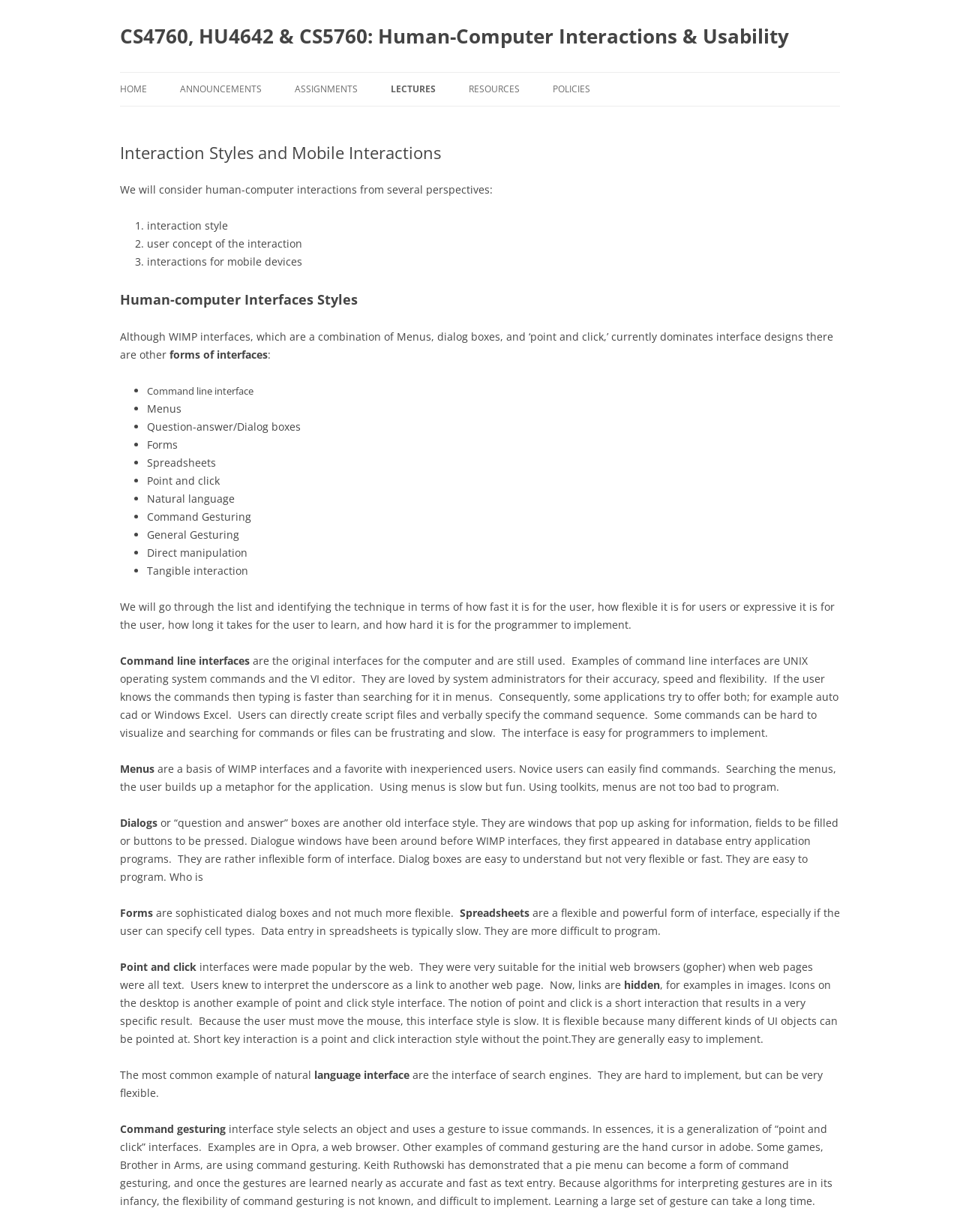Identify and provide the text content of the webpage's primary headline.

CS4760, HU4642 & CS5760: Human-Computer Interactions & Usability